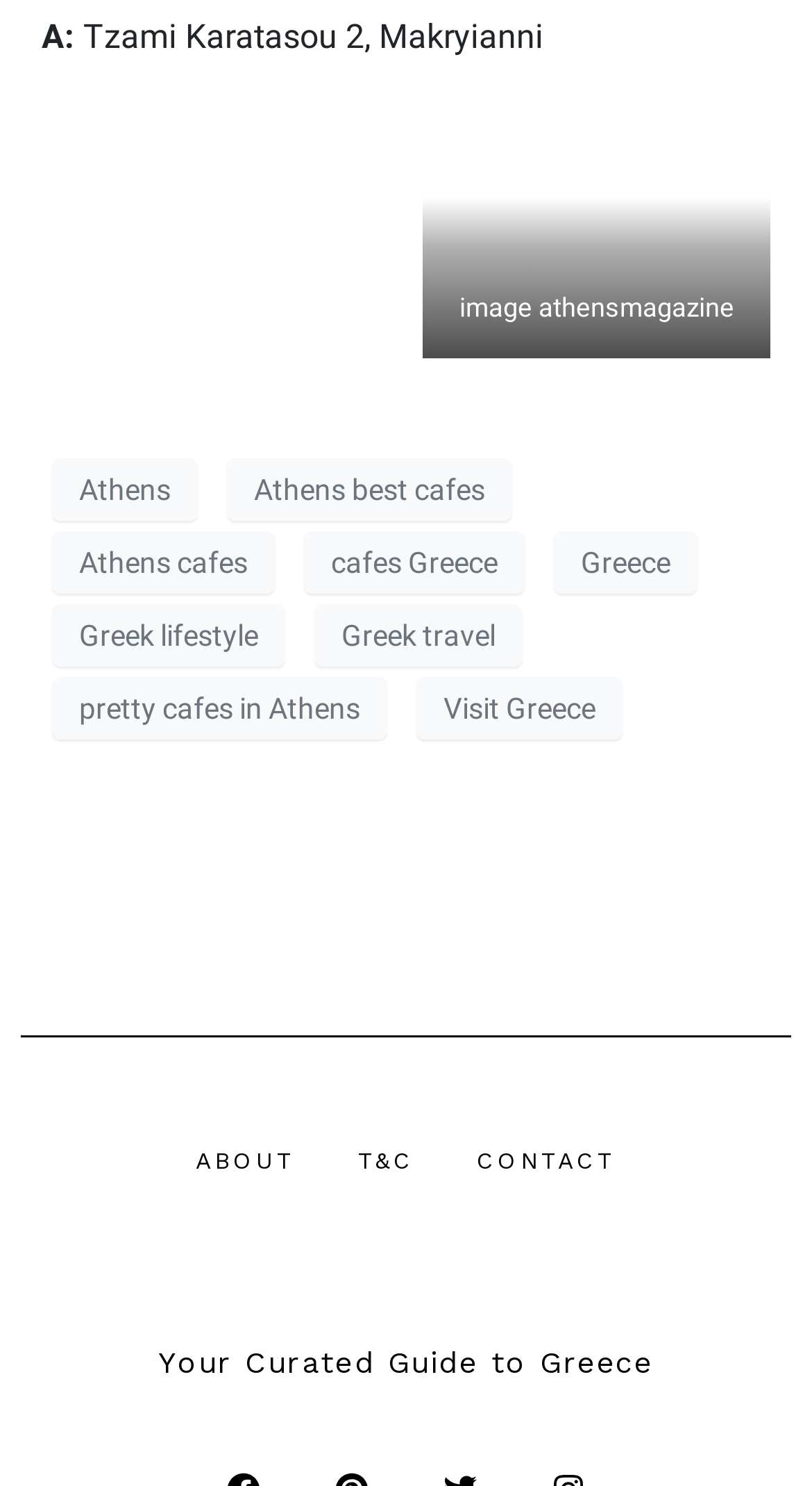Locate the bounding box coordinates of the area you need to click to fulfill this instruction: 'View 'Your Curated Guide to Greece''. The coordinates must be in the form of four float numbers ranging from 0 to 1: [left, top, right, bottom].

[0.051, 0.905, 0.949, 0.931]